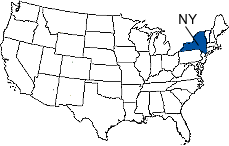Generate an elaborate caption for the image.

The image displays a map of the United States, highlighting the state of New York in a blue shade. This visual representation indicates New York's geographical location within the northeastern region of the country. The surrounding states are depicted in a simple outline format, emphasizing the distinct outline of New York. This map is relevant to discussions about area codes in the Mid Hudson region of New York, particularly the area codes 845 and 329, as featured in the accompanying informational content.